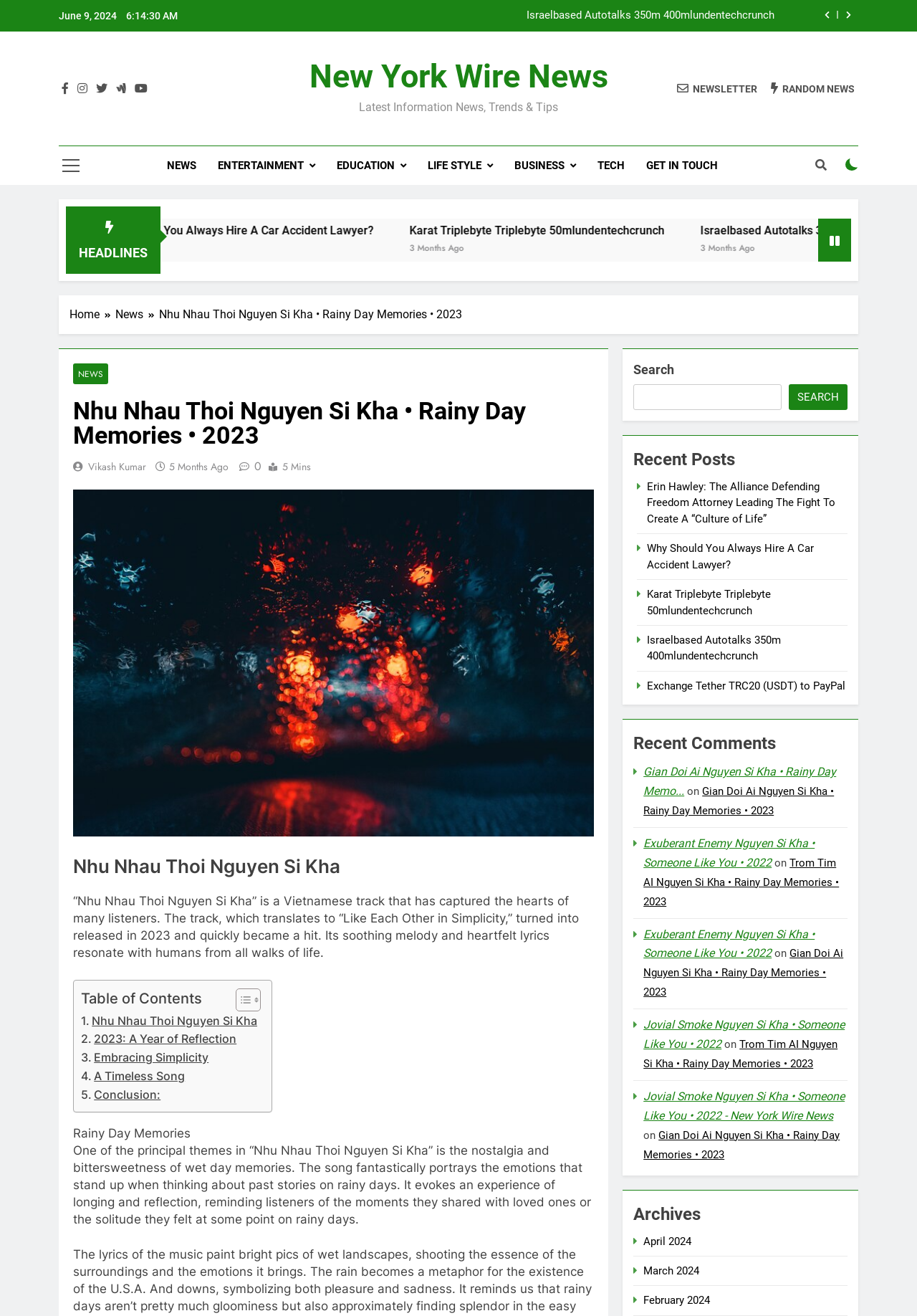Explain the webpage's layout and main content in detail.

This webpage appears to be a news article or blog post about a Vietnamese song called "Nhu Nhau Thoi Nguyen Si Kha" which translates to "Like Each Other in Simplicity". The song was released in 2023 and has become a hit. The article discusses the song's meaning, its soothing melody, and heartfelt lyrics that resonate with people from all walks of life.

At the top of the page, there is a date and time stamp, "June 9, 2024, 6:14:31 AM", followed by two buttons with icons. Below this, there is a list of news articles or headlines, including "Israelbased Autotalks 350m 400mlundentechcrunch" and "Karat Triplebyte Triplebyte 50mlundentechcrunch".

On the left side of the page, there is a navigation menu with links to different sections of the website, including "NEWS", "ENTERTAINMENT", "EDUCATION", and "BUSINESS". There is also a search bar and a button to toggle the table of contents.

The main content of the page is divided into sections, including a heading that reads "Nhu Nhau Thoi Nguyen Si Kha • Rainy Day Memories • 2023", followed by a brief summary of the song. There are also sections titled "Table of Contents", "2023: A Year of Reflection", "Embracing Simplicity", "A Timeless Song", and "Conclusion".

Throughout the page, there are links to other articles or related content, including "Why Should You Always Hire A Car Accident Lawyer?" and "Erin Hawley: The Alliance Defending Freedom Attorney Leading The Fight To Create A “Culture of Life”". There are also images and icons scattered throughout the page, including a button with a magnifying glass icon and a checkbox.

At the bottom of the page, there is a section titled "Recent Posts" with links to other articles, and another section titled "Recent Comments" with a brief summary of comments on the article.